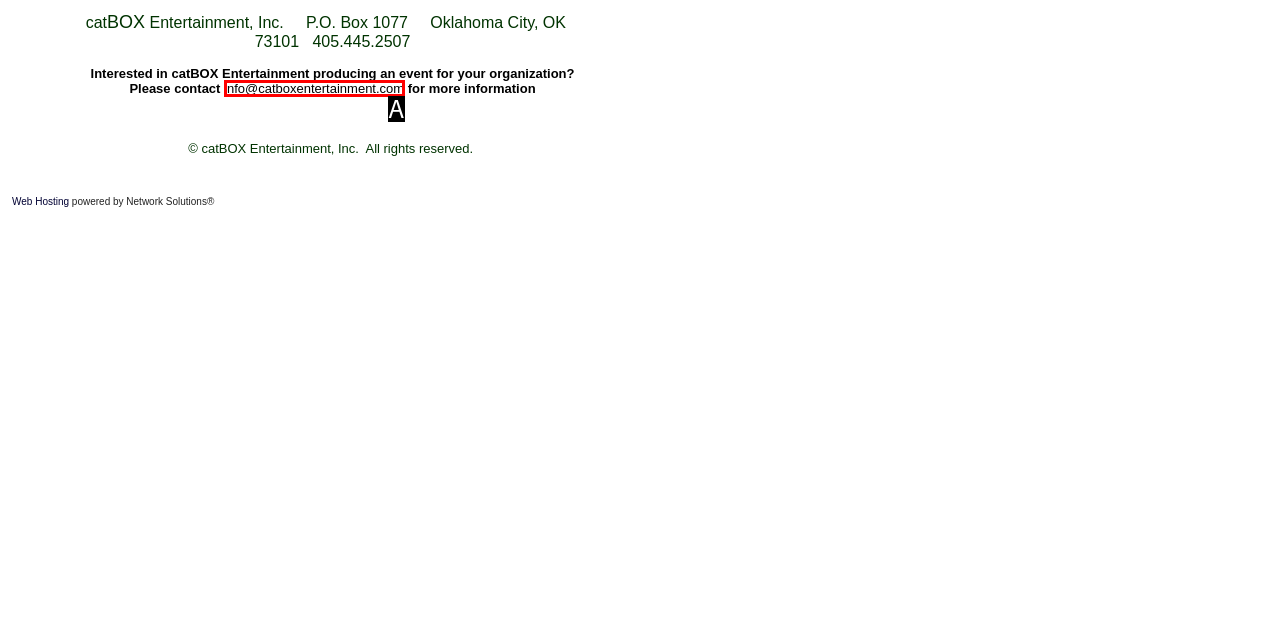Tell me which one HTML element best matches the description: name="input_1" placeholder="Enter Your Email"
Answer with the option's letter from the given choices directly.

None